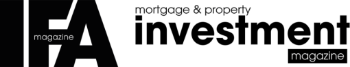Produce a meticulous caption for the image.

The image features the logo of "IFA Investment," a magazine focused on mortgage and property investment. The design includes the letters "IFA" prominently displayed alongside the words "mortgage & property" and "investment" in a clean, modern font. The logo represents the publication's commitment to providing valuable insights and information for individuals interested in navigating the complexities of the mortgage market and property investments. Its professional aesthetic aligns with the magazine's target audience of investors and mortgage professionals.